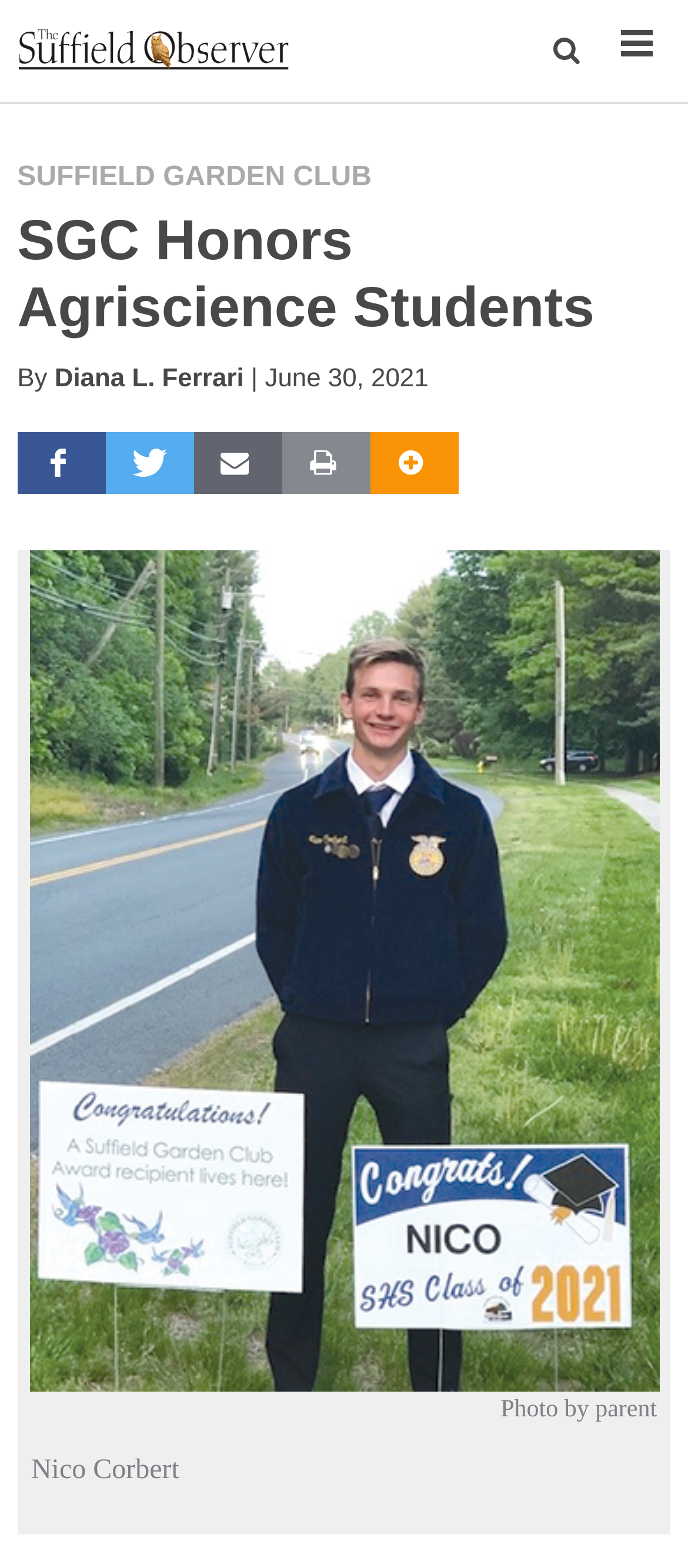Can you find the bounding box coordinates of the area I should click to execute the following instruction: "Click the link to Suffield Garden Club"?

[0.025, 0.103, 0.54, 0.123]